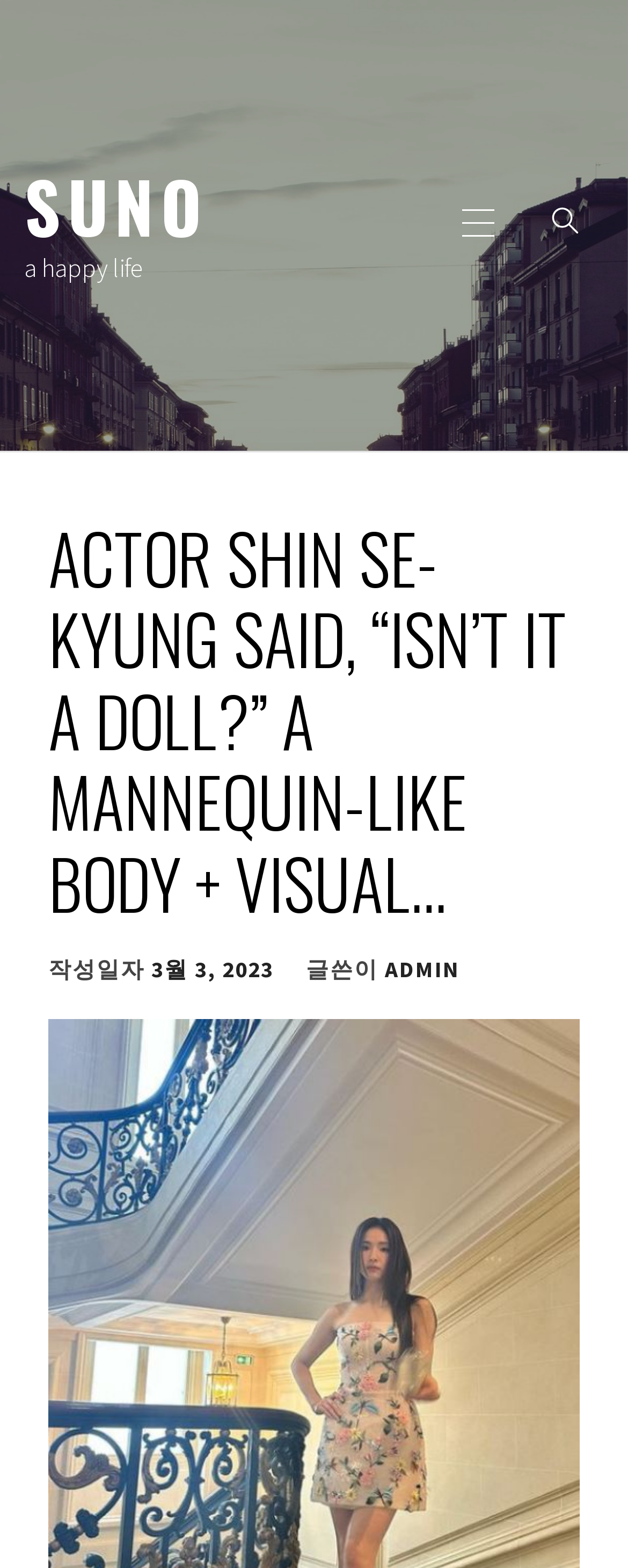Utilize the details in the image to give a detailed response to the question: Who is the author of the article?

The author of the article is ADMIN, which is found in the link 'ADMIN' below the header.